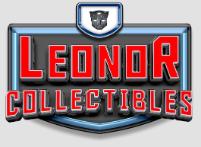Refer to the image and answer the question with as much detail as possible: What color is the bold lettering?

The caption explicitly states that the logo features 'bold lettering in a striking red against a dark backdrop', indicating that the bold lettering is indeed red in color.